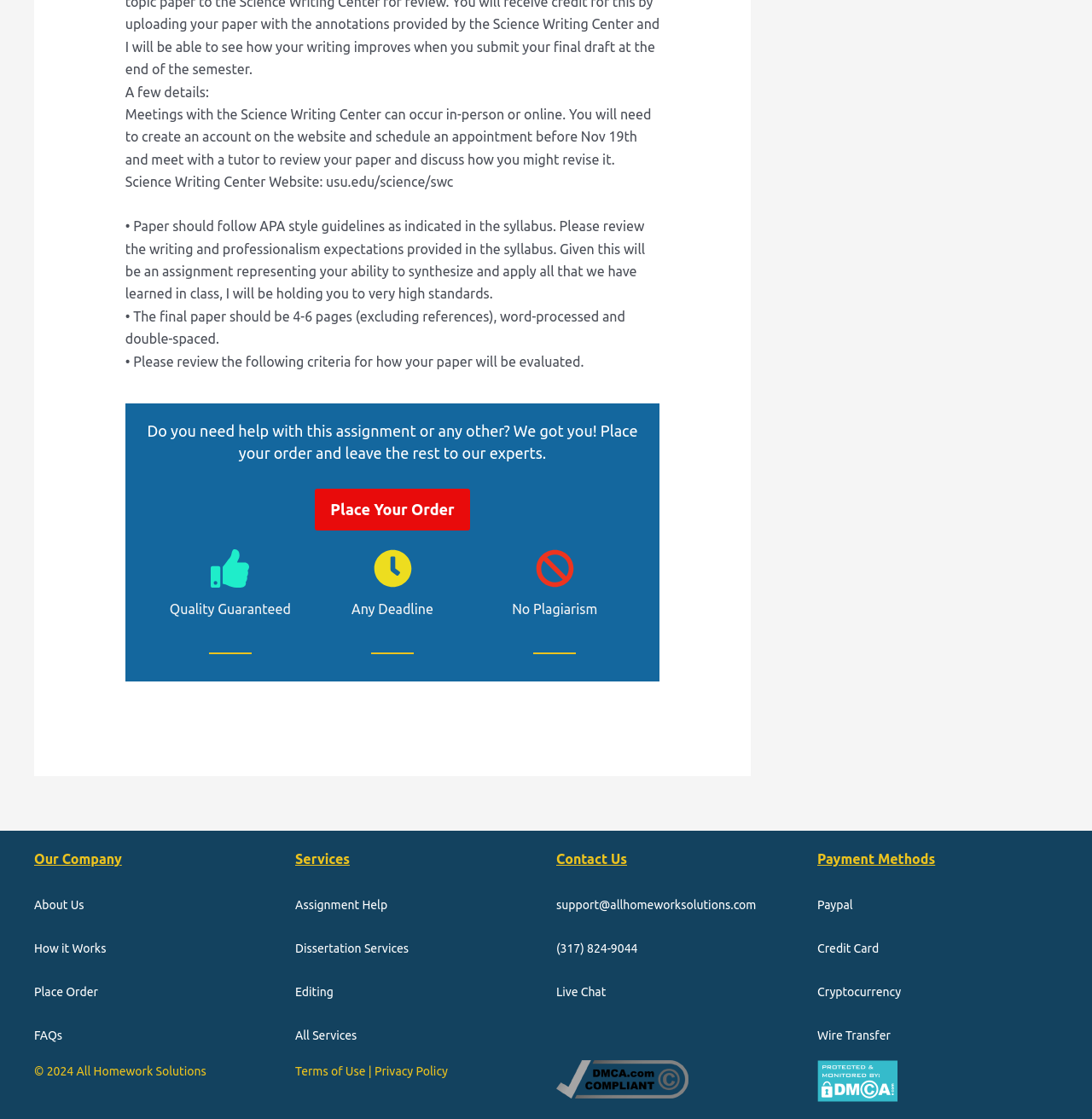What is the required format for the final paper?
Based on the visual information, provide a detailed and comprehensive answer.

According to the text '• Paper should follow APA style guidelines as indicated in the syllabus. ... • The final paper should be 4-6 pages (excluding references), word-processed and double-spaced.', the required format for the final paper is APA style, 4-6 pages, and double-spaced.